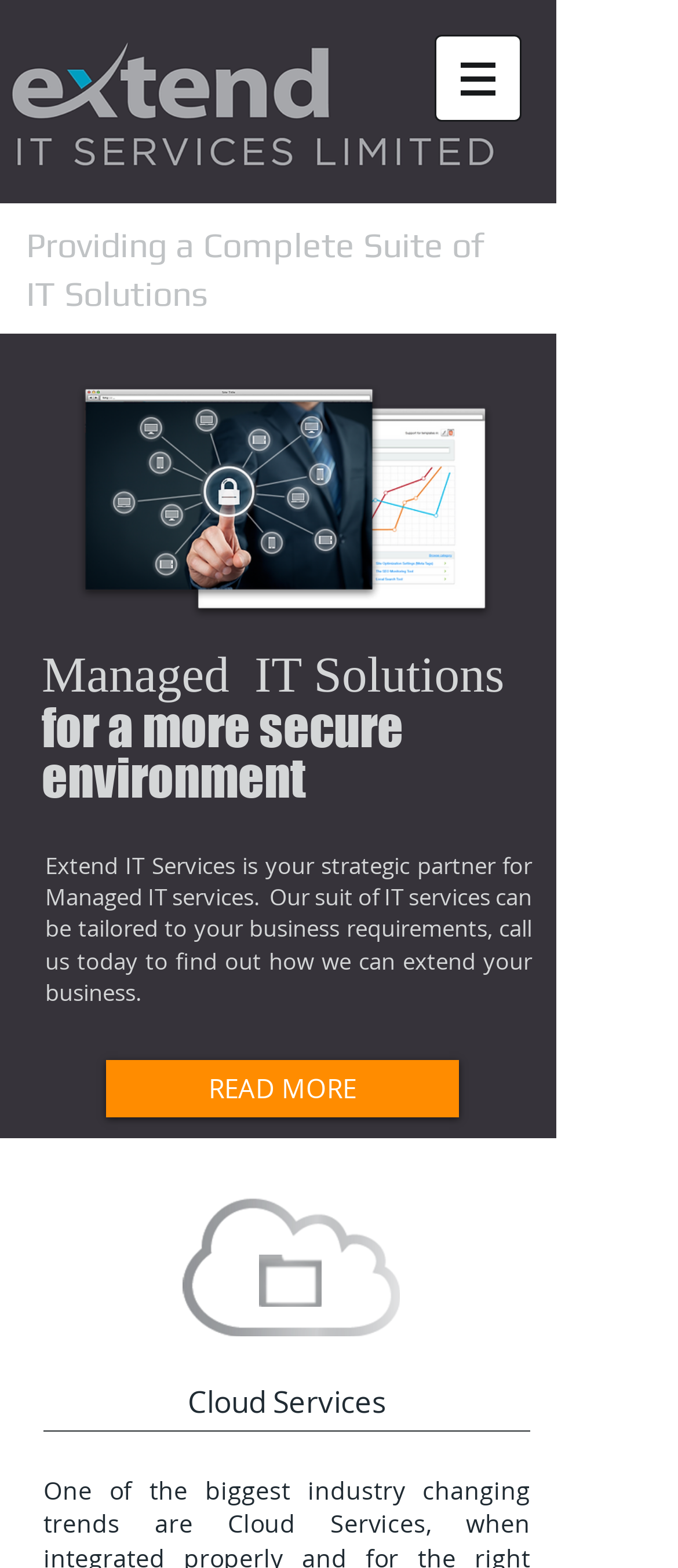Is the navigation menu expanded?
Look at the image and respond with a one-word or short-phrase answer.

No